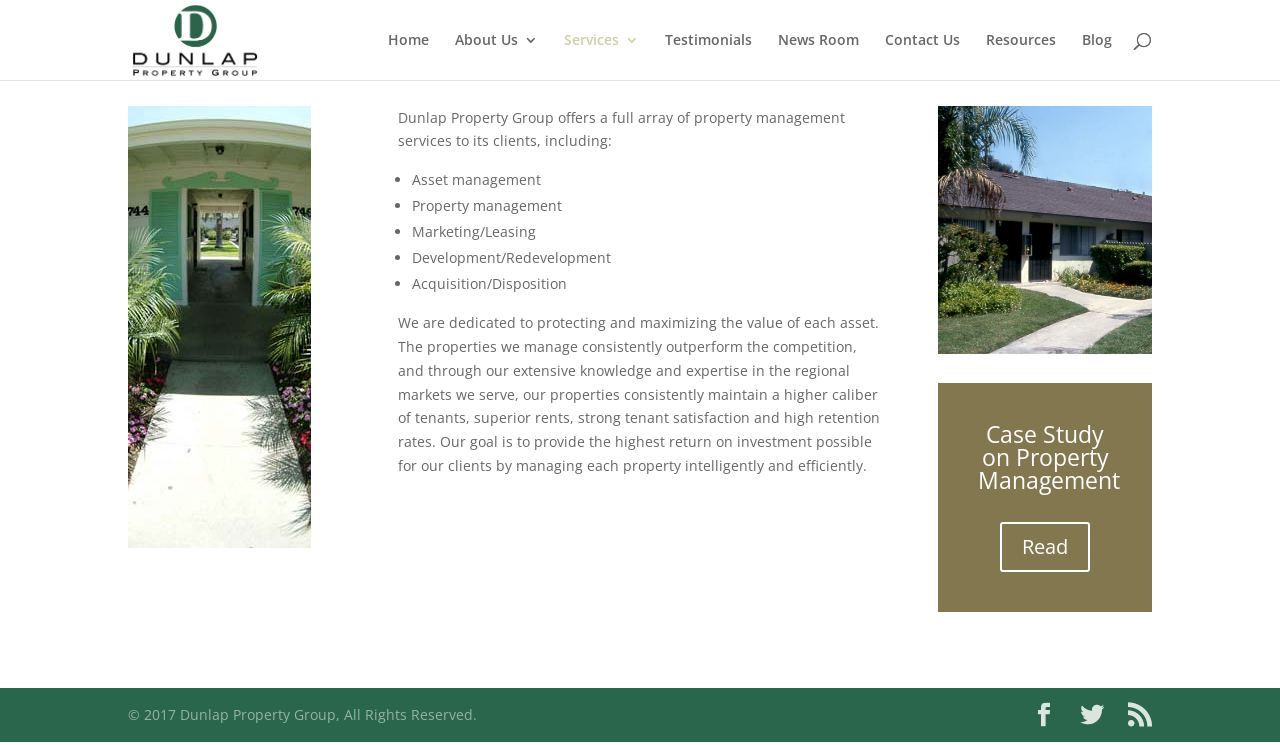Locate the bounding box coordinates of the clickable element to fulfill the following instruction: "Click on the Home link". Provide the coordinates as four float numbers between 0 and 1 in the format [left, top, right, bottom].

[0.303, 0.044, 0.335, 0.107]